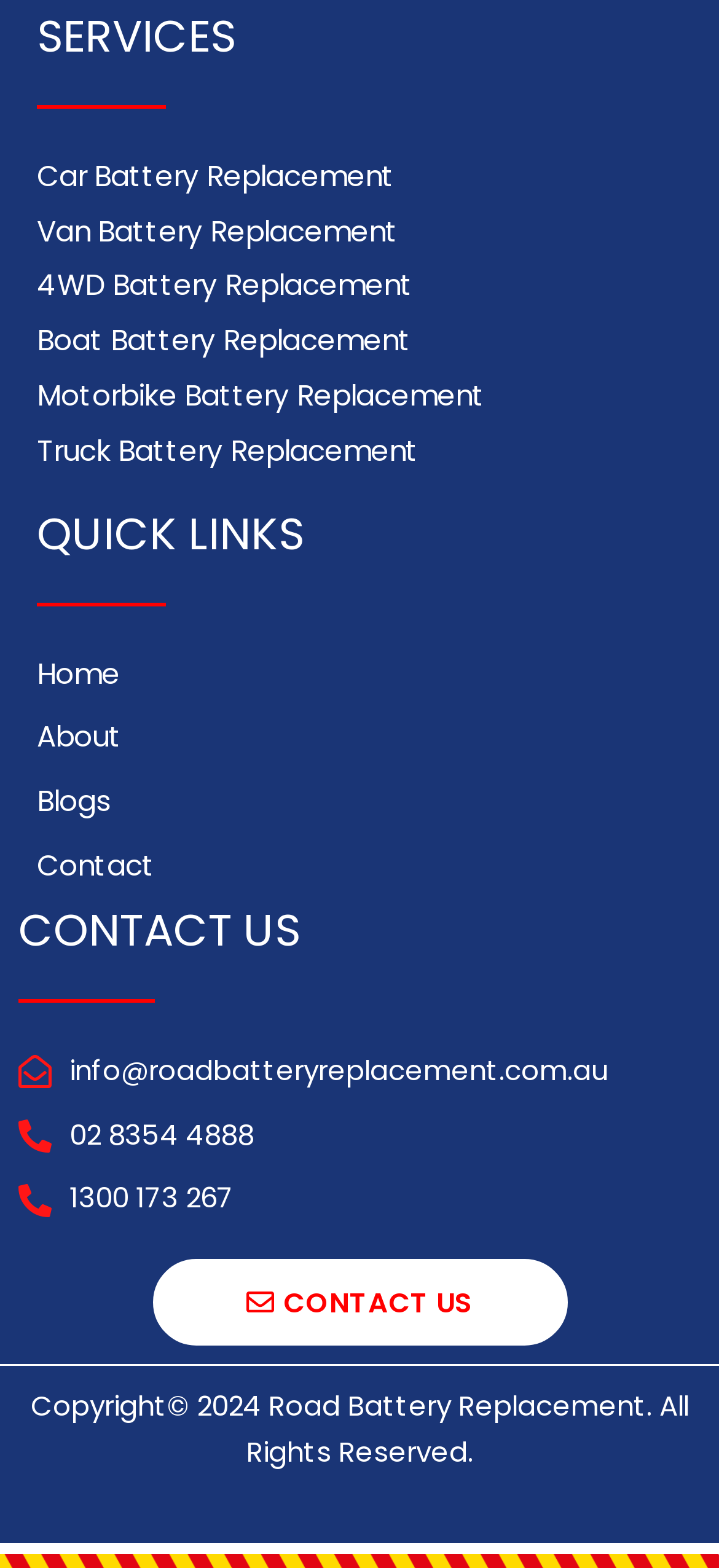Please provide a detailed answer to the question below by examining the image:
What is the copyright year?

I looked for the copyright information at the bottom of the page and found the text 'Copyright 2024'. This indicates that the copyright year is 2024.